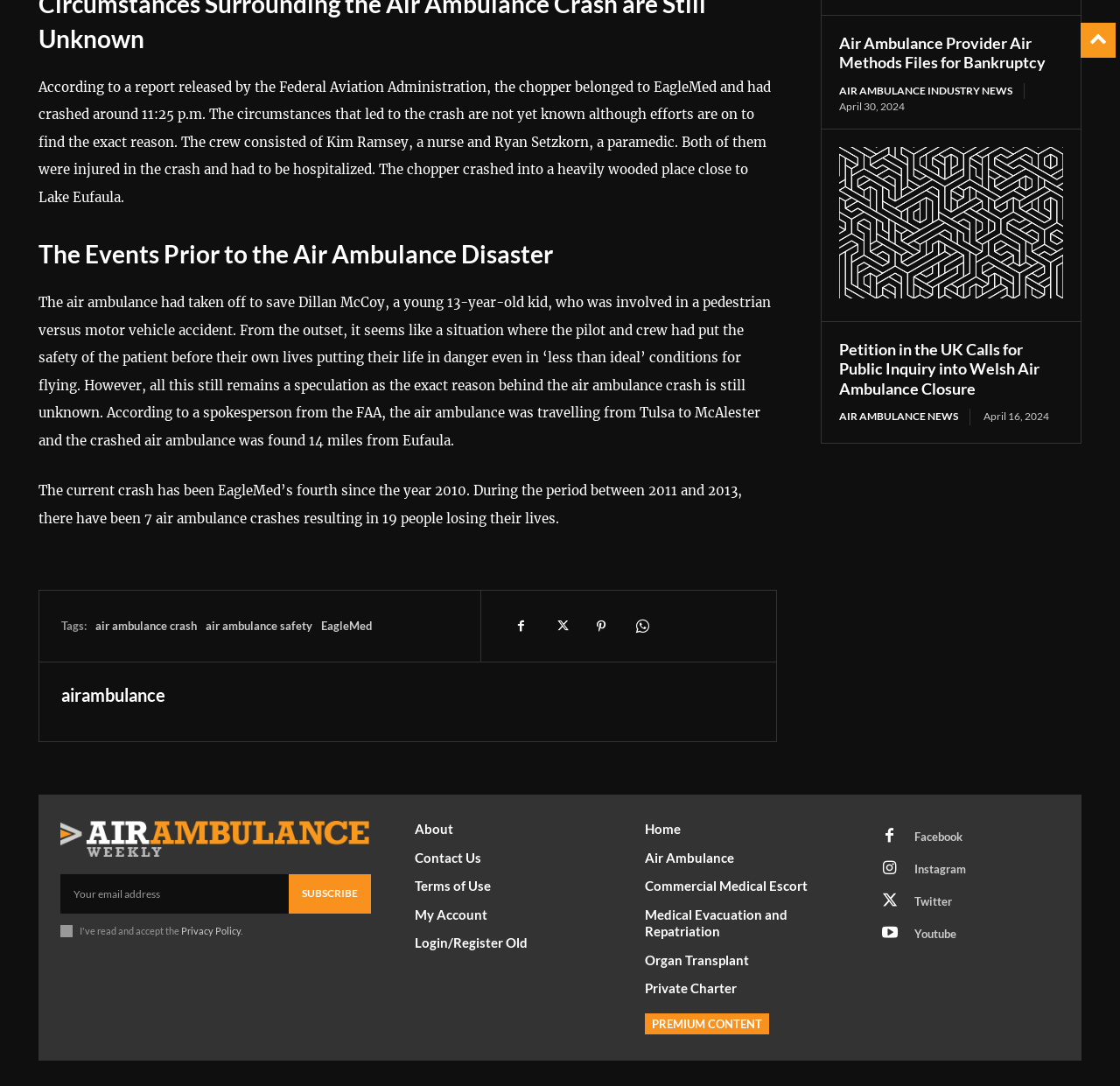Provide a brief response in the form of a single word or phrase:
What is the name of the nurse injured in the air ambulance crash?

Kim Ramsey